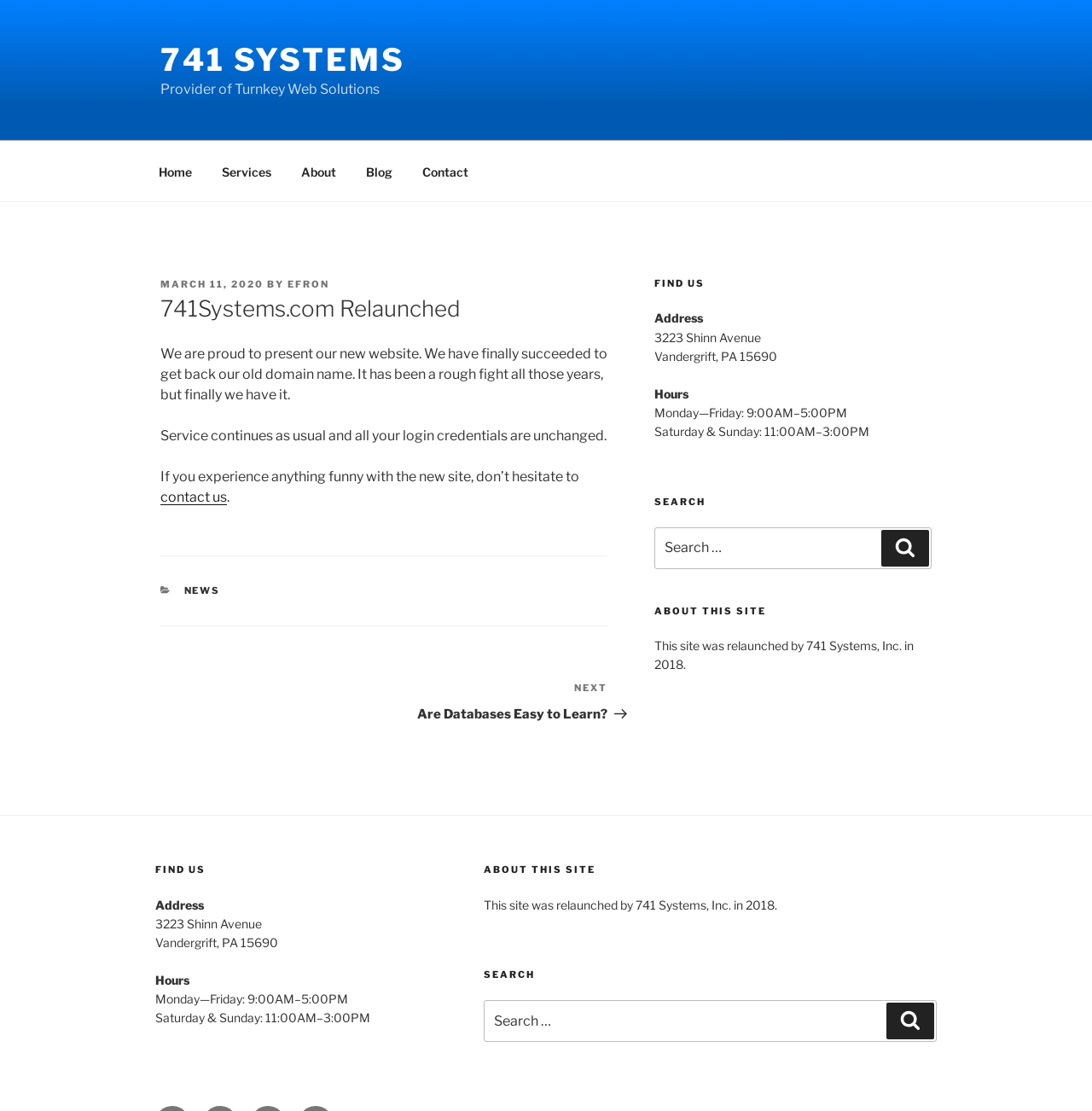Locate the bounding box coordinates of the segment that needs to be clicked to meet this instruction: "Go to the 'About' page".

[0.262, 0.136, 0.321, 0.173]